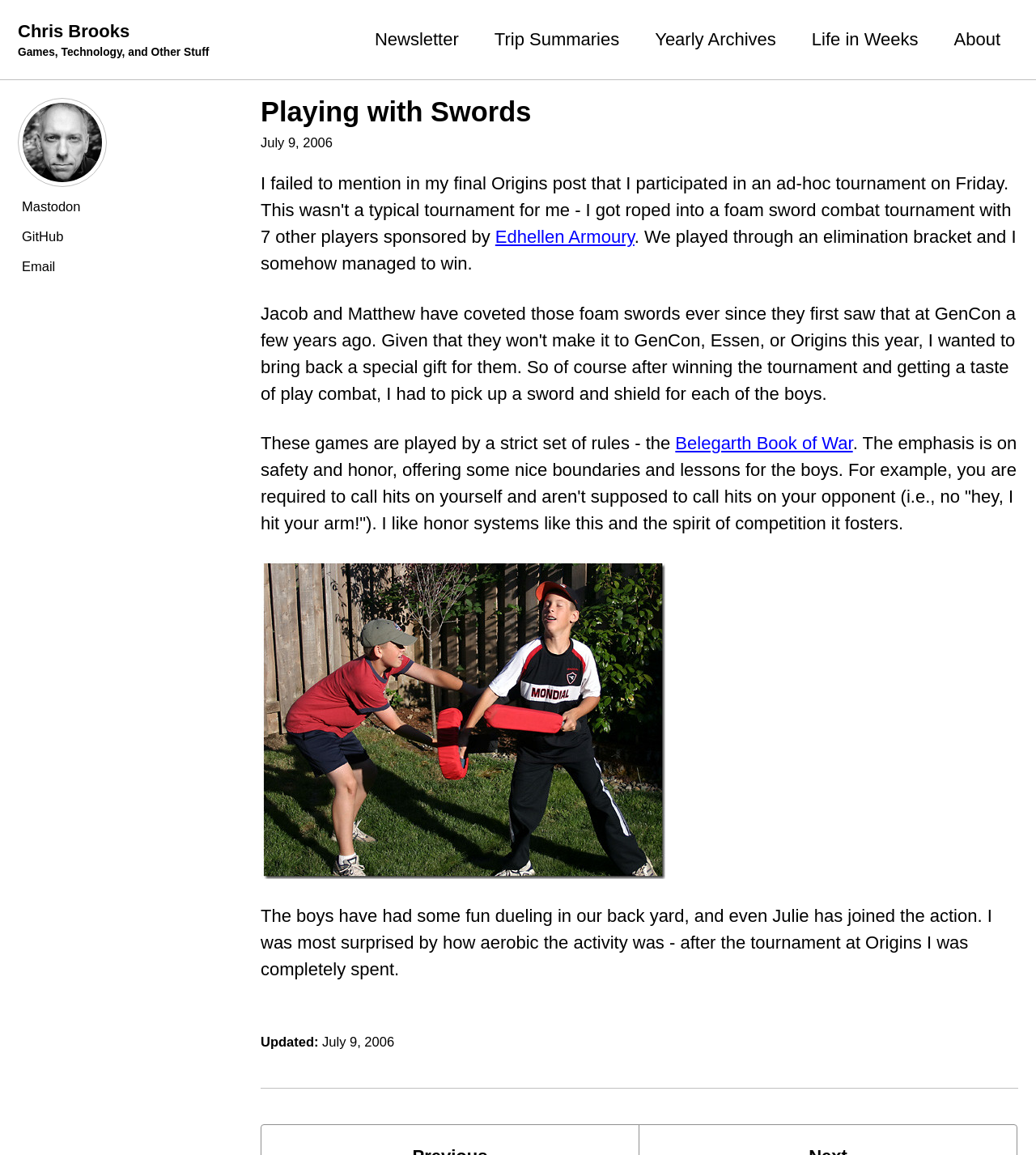What is the name of the blog? From the image, respond with a single word or brief phrase.

Playing with Swords